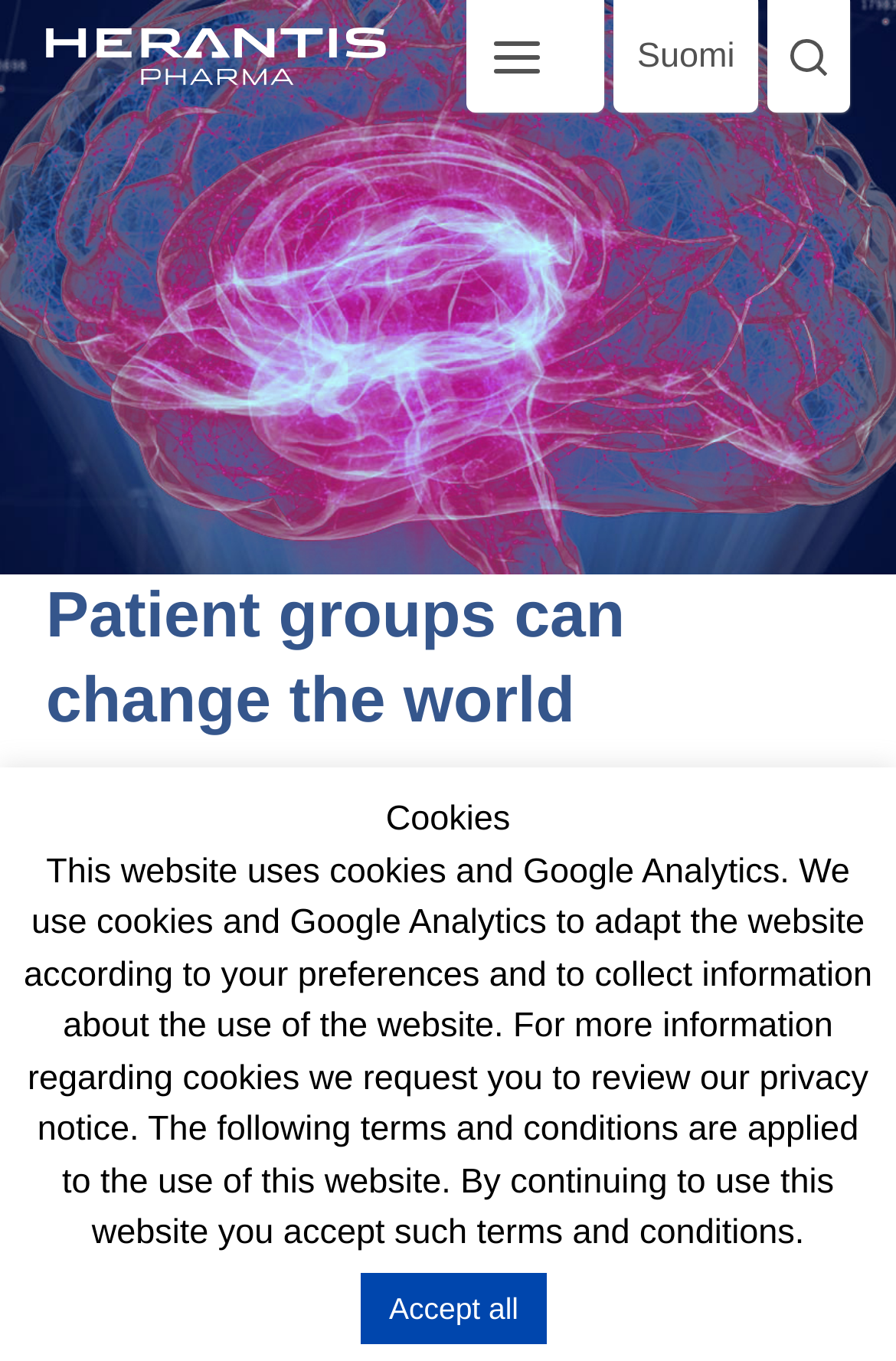Refer to the image and provide an in-depth answer to the question:
What is the purpose of the button with the text 'Toggle site search'?

The button with the text 'Toggle site search' likely controls a site search function, allowing users to search for content within the website. The attribute 'controls' points to an element with the ID 'search-form-container', which is likely the search form.